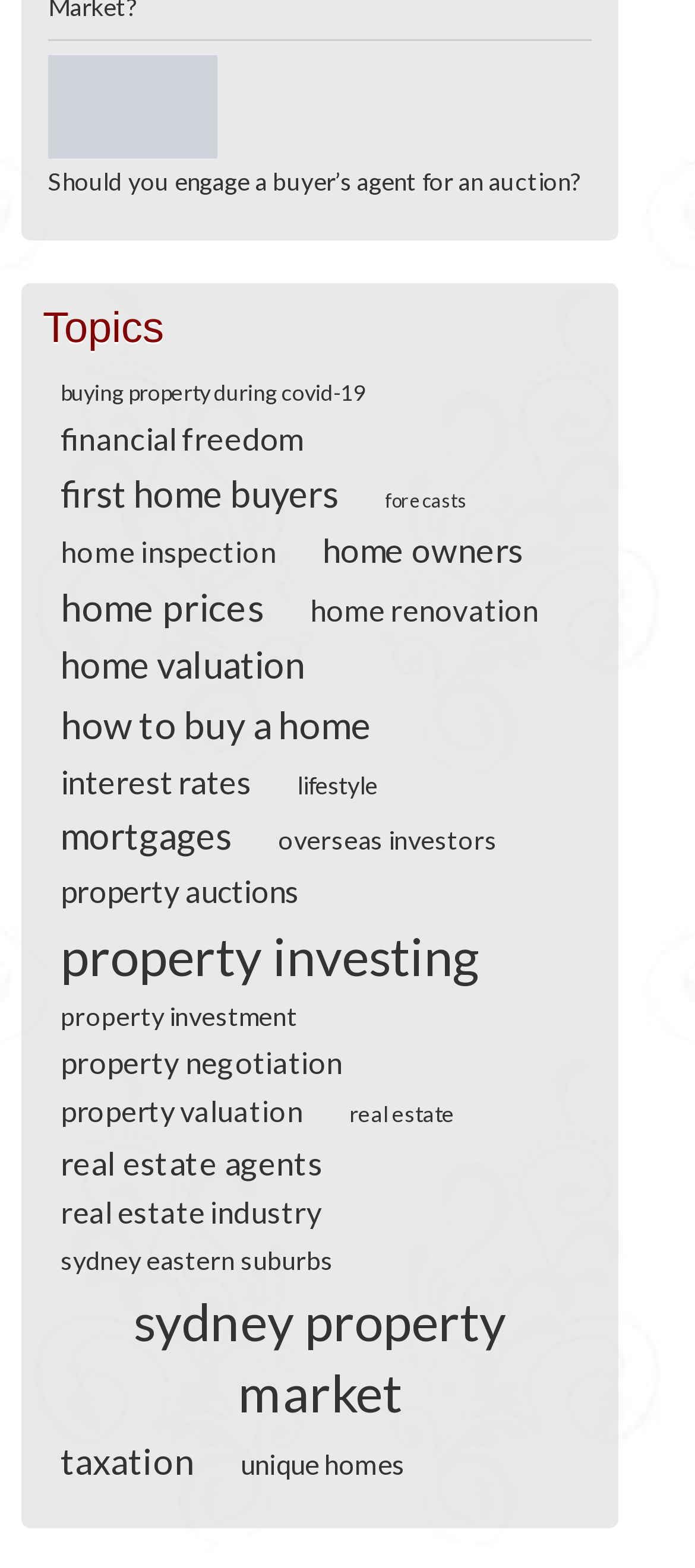Given the description "how to buy a home", provide the bounding box coordinates of the corresponding UI element.

[0.062, 0.448, 0.562, 0.477]